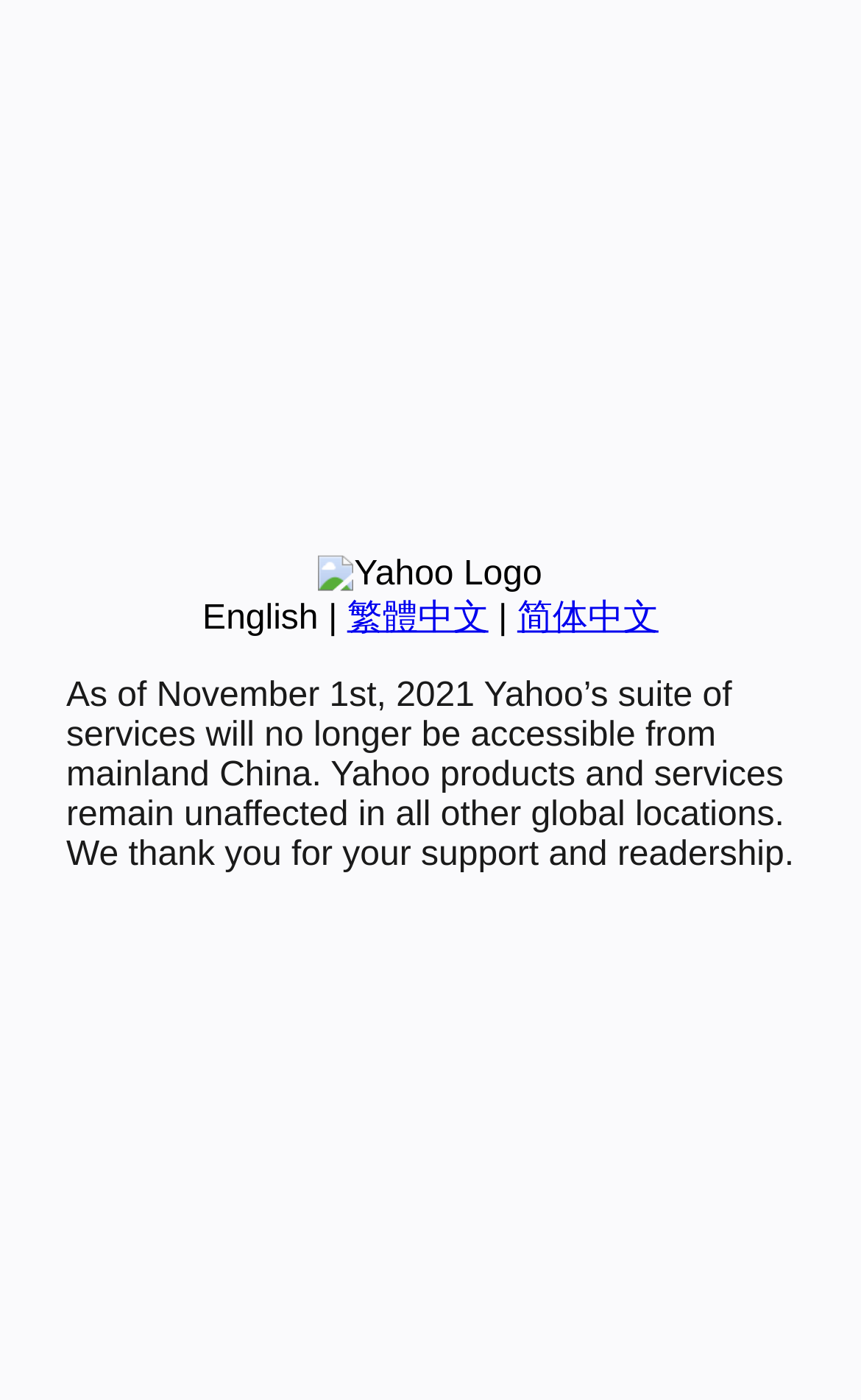Predict the bounding box coordinates of the UI element that matches this description: "繁體中文". The coordinates should be in the format [left, top, right, bottom] with each value between 0 and 1.

[0.403, 0.428, 0.567, 0.455]